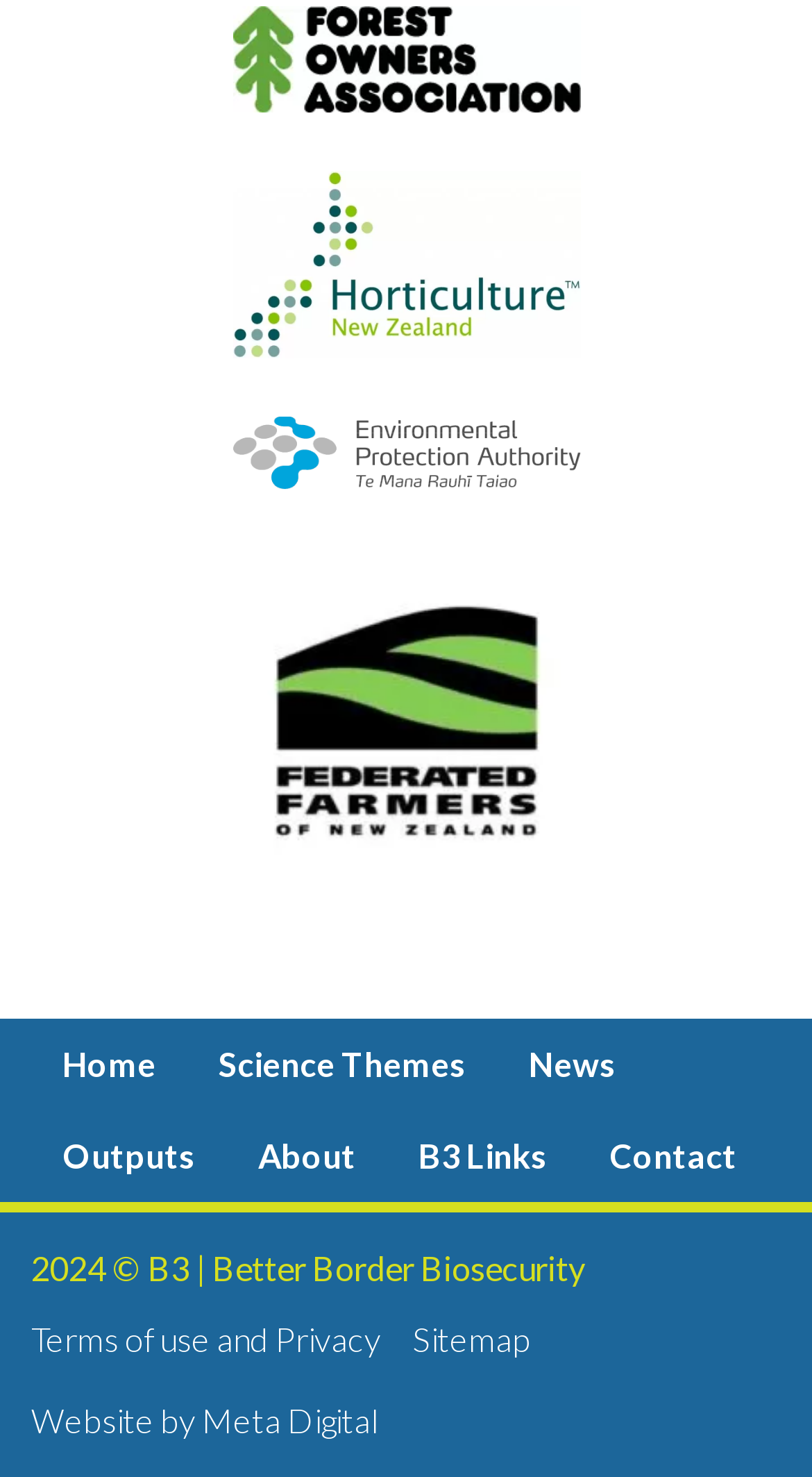How many navigation links are there?
Answer the question with as much detail as possible.

I counted the number of links in the navigation menu, which are 'Home', 'Science Themes', 'News', 'Outputs', 'About', 'B3 Links', and 'Contact'. There are 7 links in total.